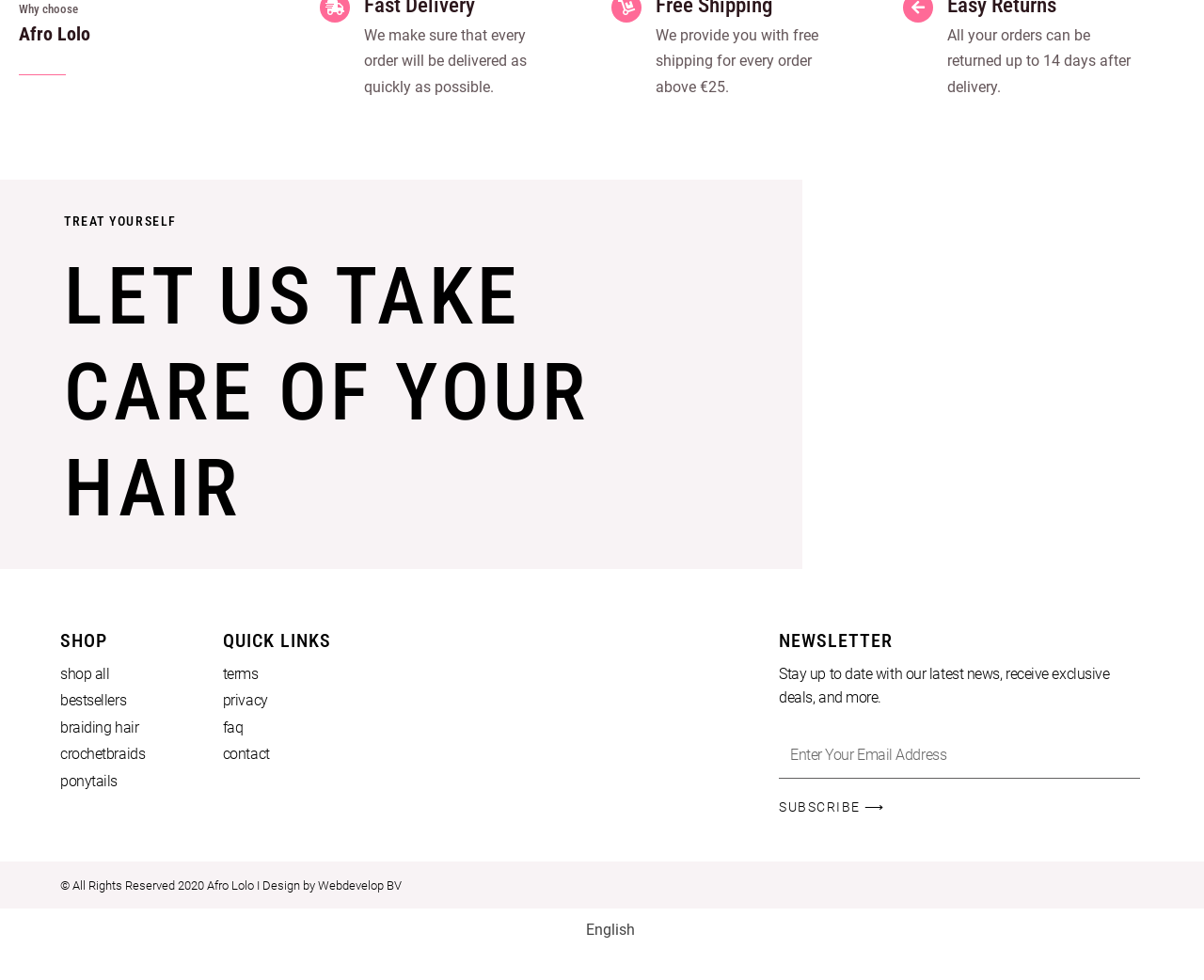Locate and provide the bounding box coordinates for the HTML element that matches this description: "Shop all".

[0.05, 0.676, 0.185, 0.7]